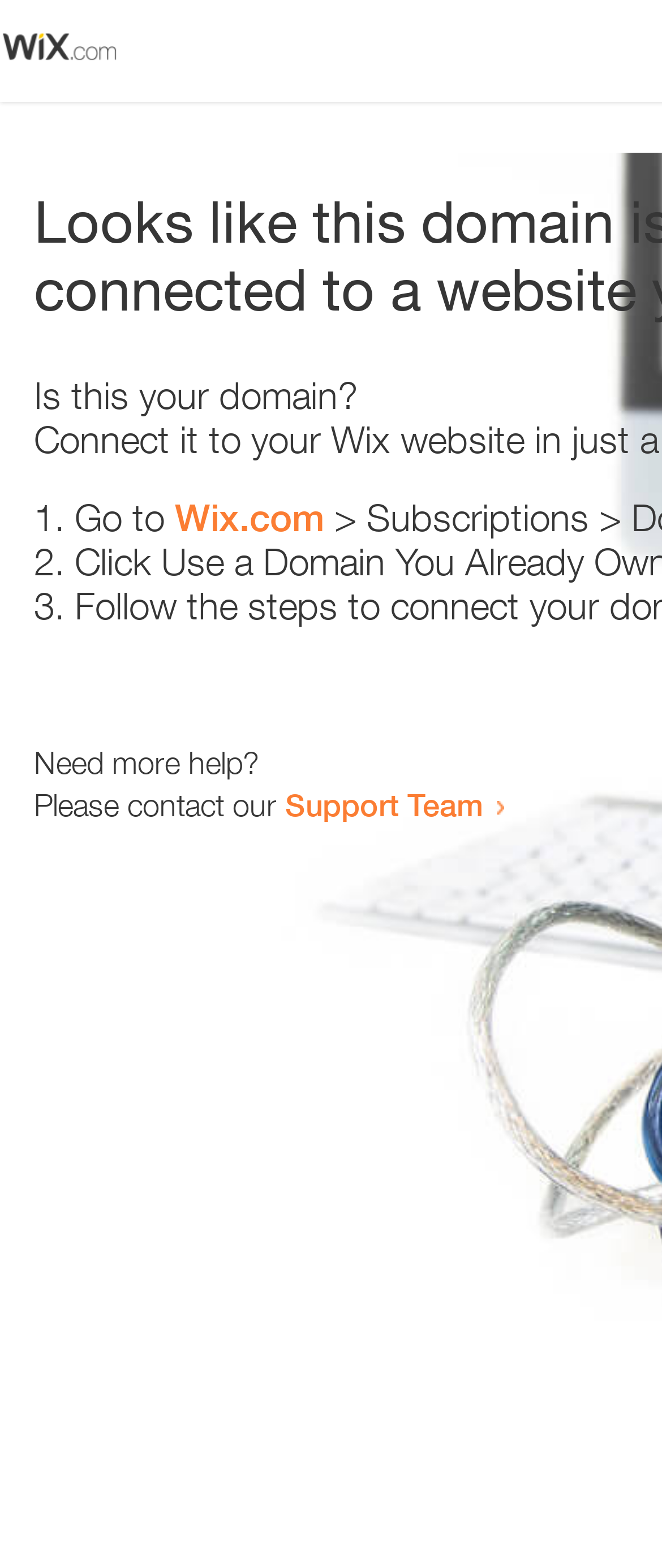Provide a one-word or short-phrase answer to the question:
How many list items are there?

3